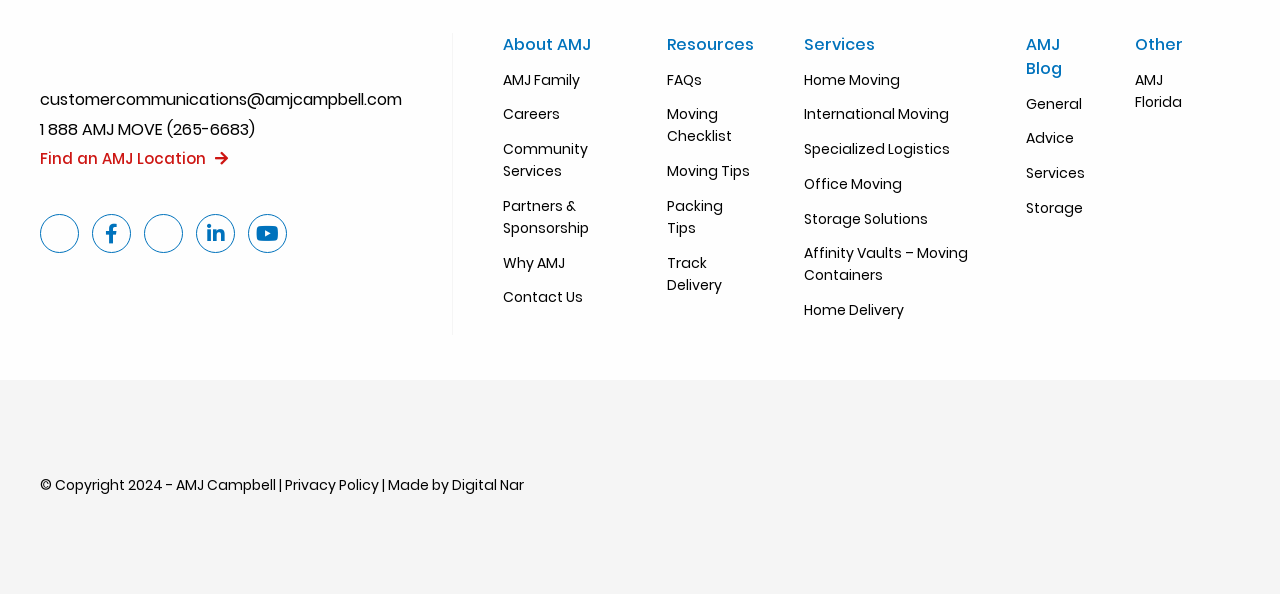Identify the bounding box coordinates of the region that should be clicked to execute the following instruction: "Visit AMJ's social media".

[0.031, 0.36, 0.062, 0.426]